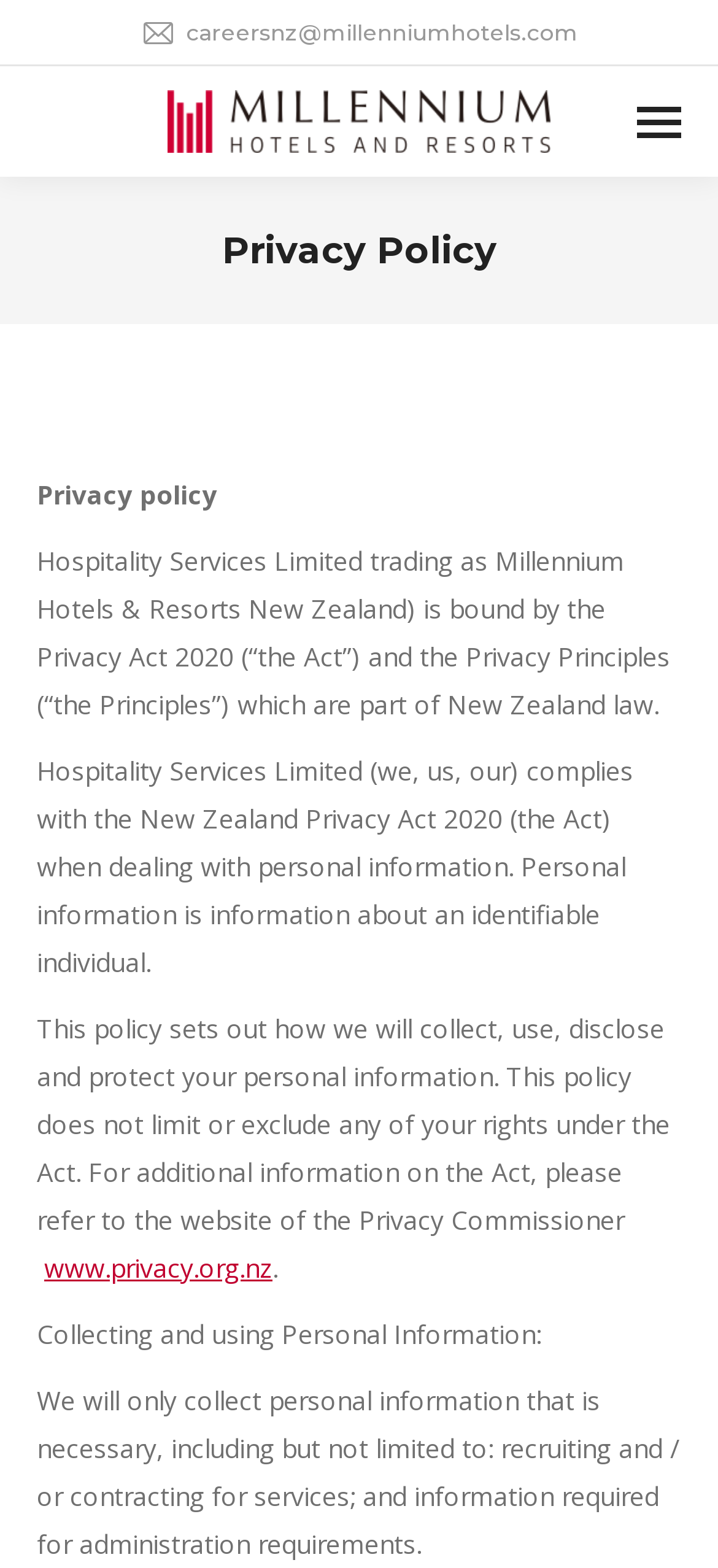Identify the bounding box of the HTML element described here: "www.privacy.org.nz". Provide the coordinates as four float numbers between 0 and 1: [left, top, right, bottom].

[0.062, 0.797, 0.379, 0.82]